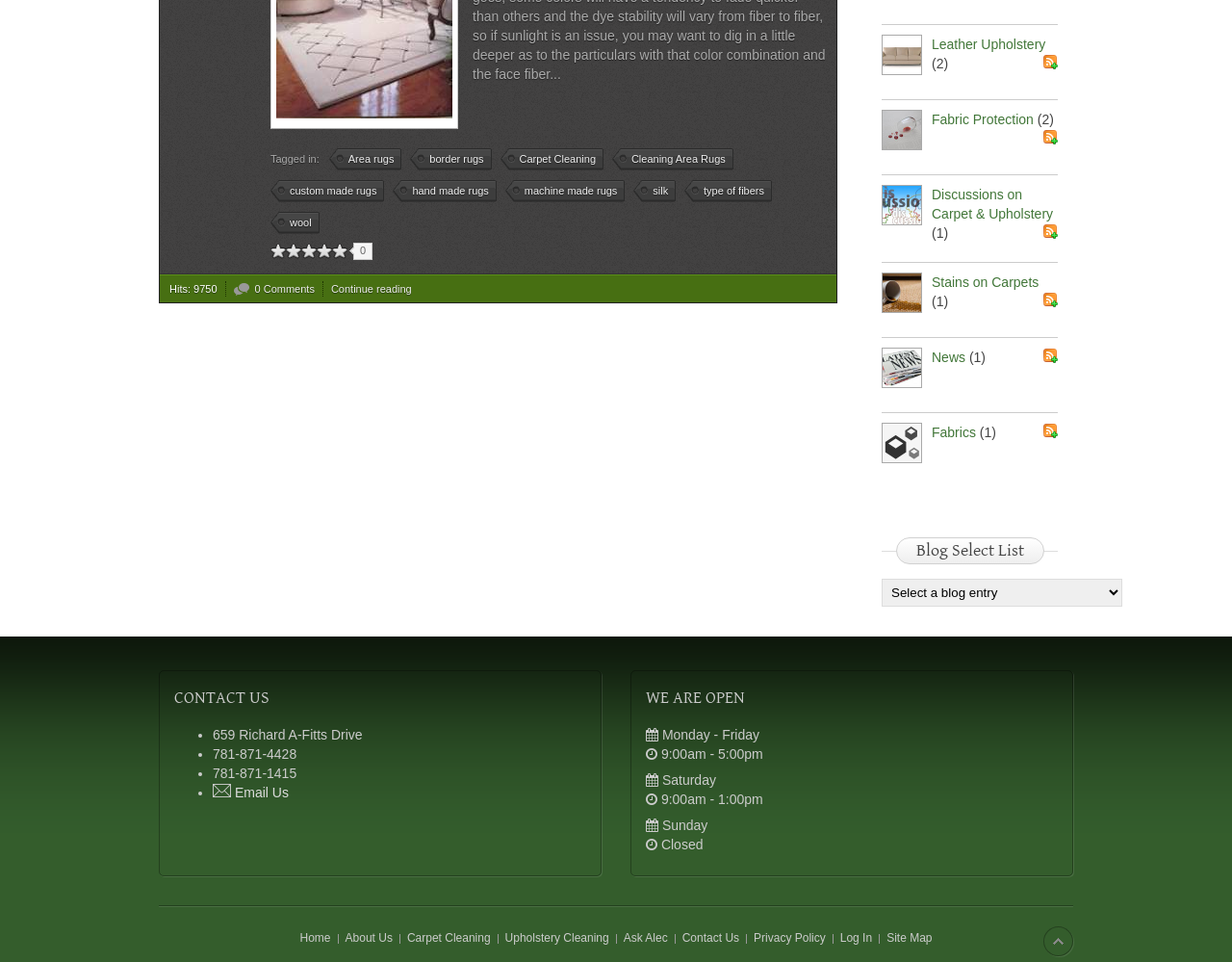From the given element description: "type of fibers", find the bounding box for the UI element. Provide the coordinates as four float numbers between 0 and 1, in the order [left, top, right, bottom].

[0.556, 0.187, 0.627, 0.21]